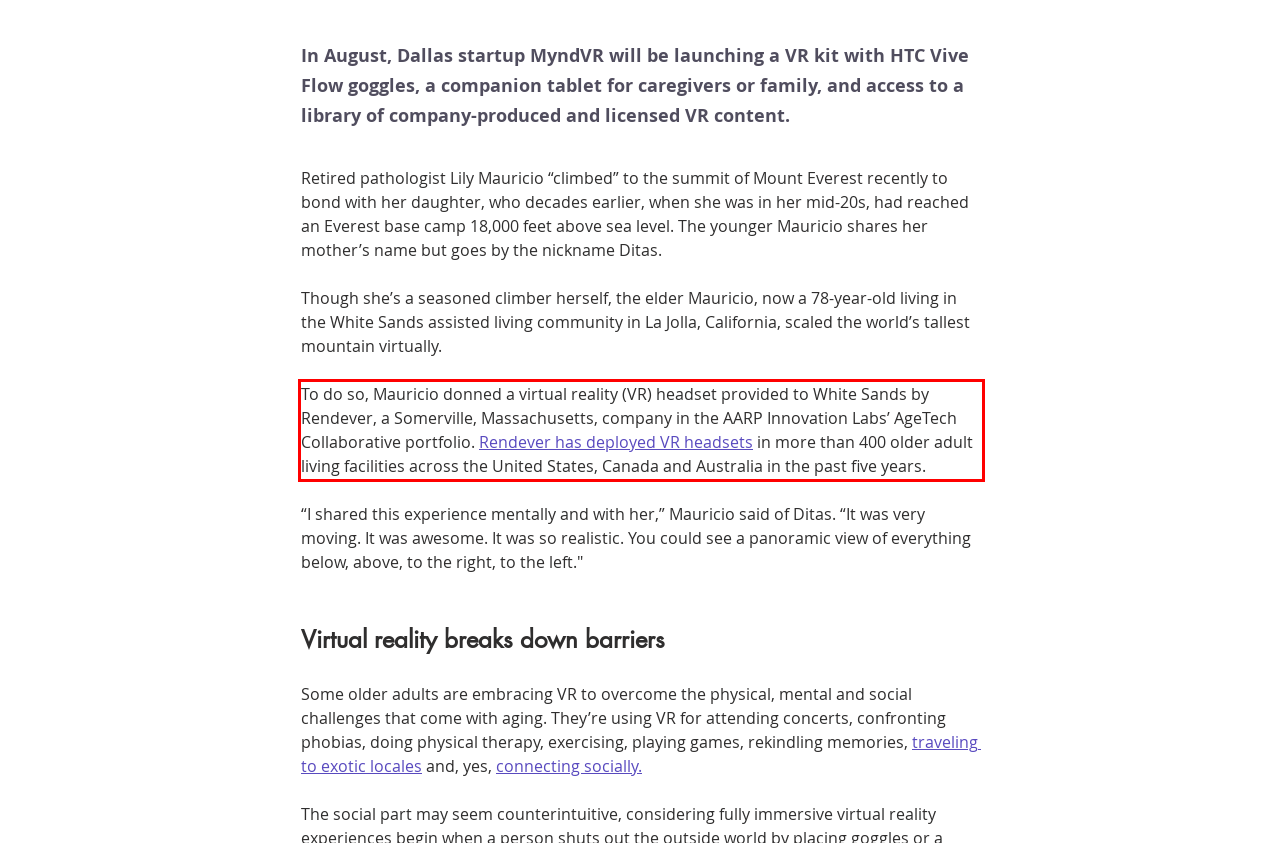Within the screenshot of the webpage, there is a red rectangle. Please recognize and generate the text content inside this red bounding box.

To do so, Mauricio donned a virtual reality (VR) headset provided to White Sands by Rendever, a Somerville, Massachusetts, company in the AARP Innovation Labs’ AgeTech Collaborative portfolio. Rendever has deployed VR headsets in more than 400 older adult living facilities across the United States, Canada and Australia in the past five years.